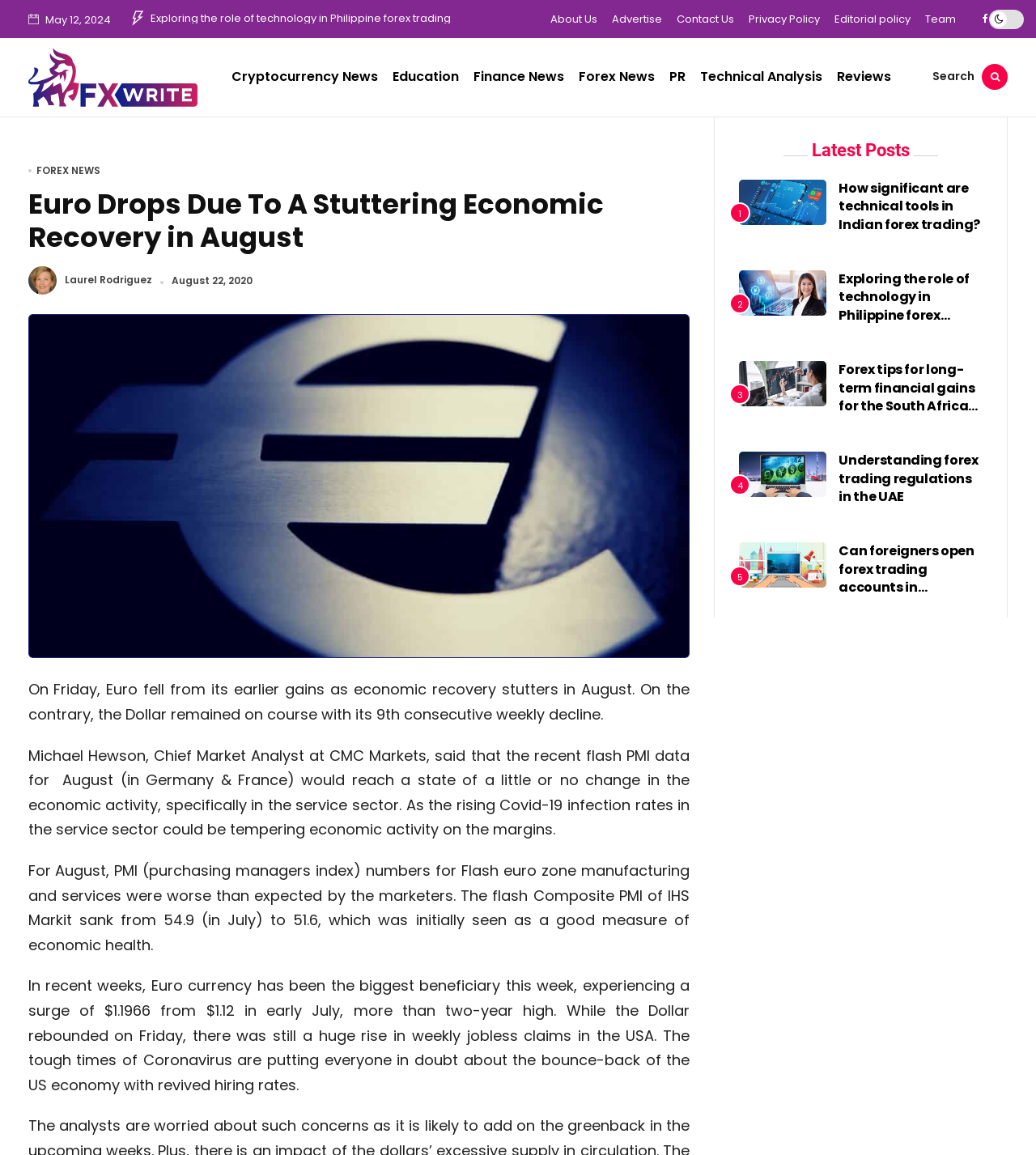Highlight the bounding box coordinates of the element you need to click to perform the following instruction: "Click on the 'About Us' link."

[0.531, 0.01, 0.576, 0.024]